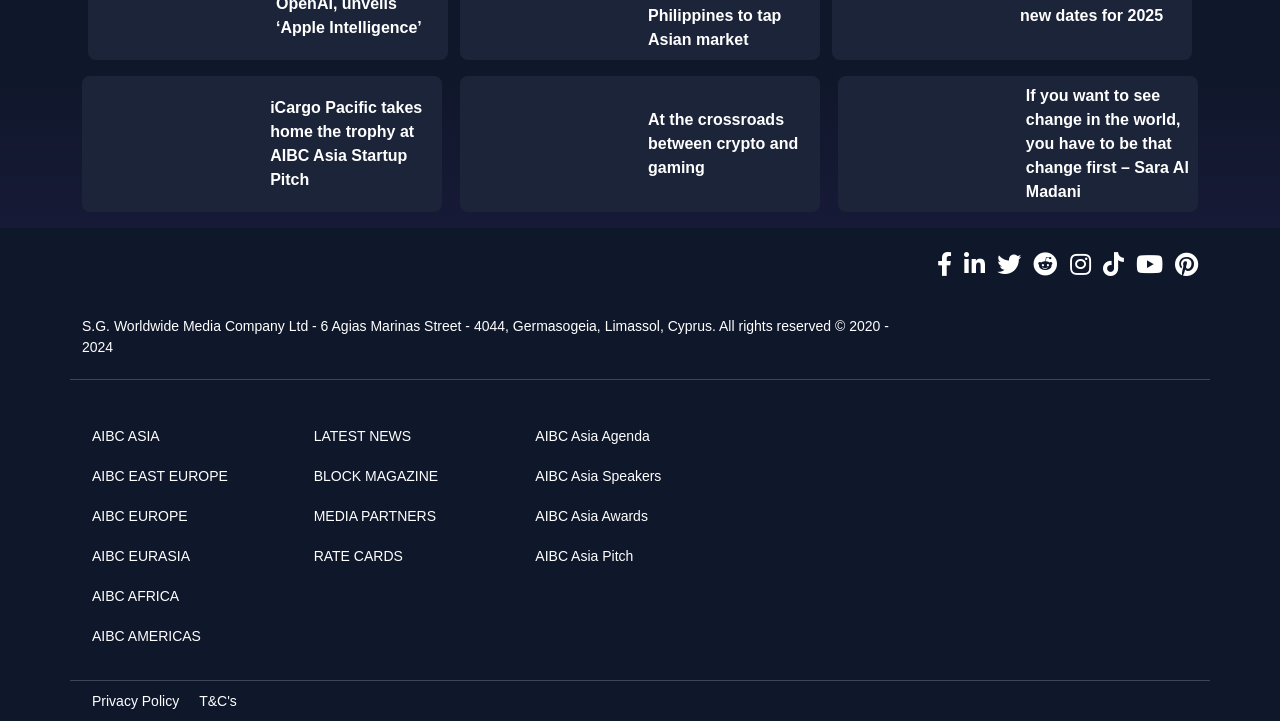Locate the bounding box coordinates of the clickable part needed for the task: "Click on the link to read about iCargo Pacific taking home the trophy at AIBC Asia Startup Pitch".

[0.211, 0.138, 0.33, 0.261]